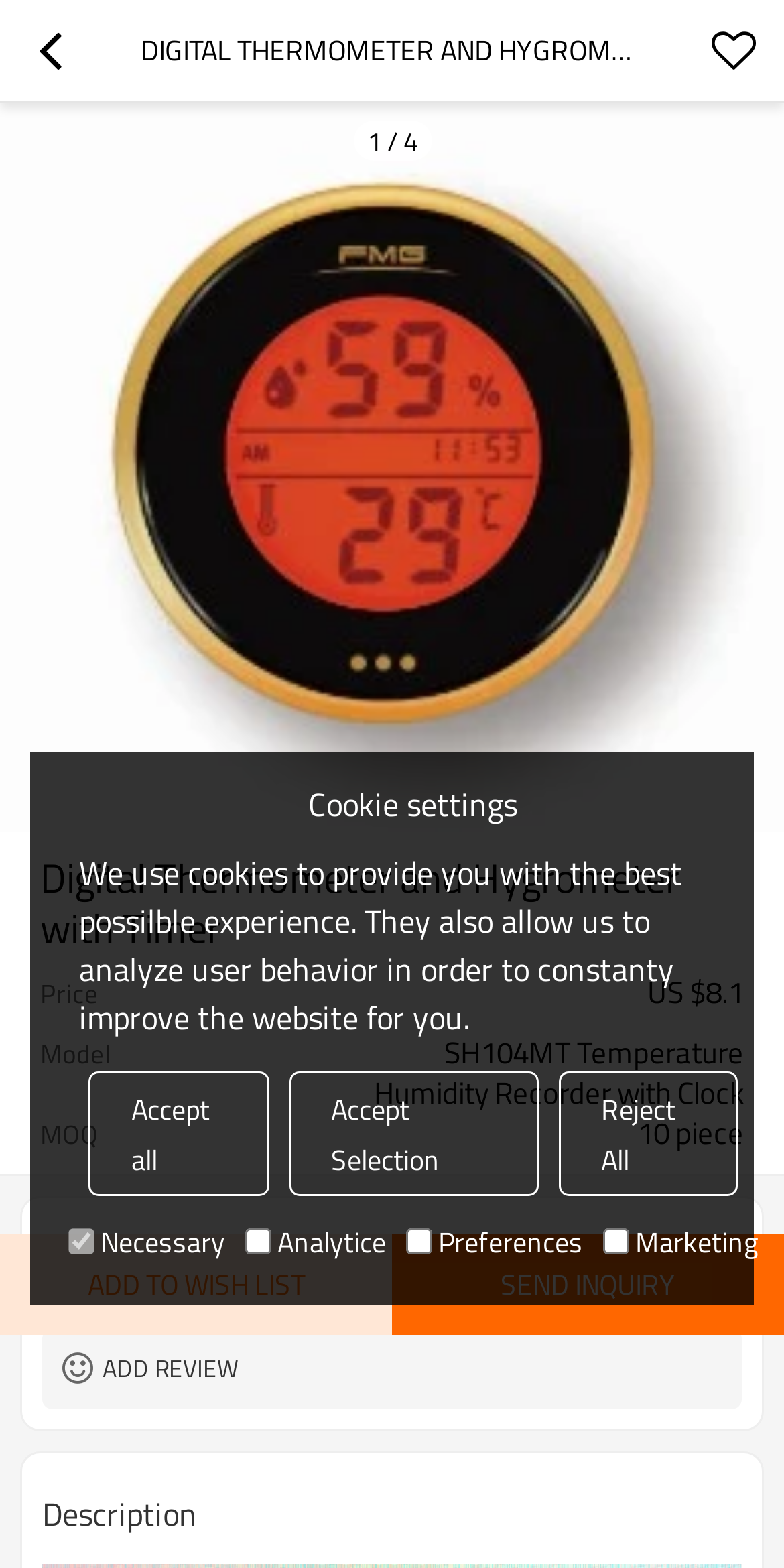From the screenshot, find the bounding box of the UI element matching this description: "title="Return"". Supply the bounding box coordinates in the form [left, top, right, bottom], each a float between 0 and 1.

[0.0, 0.0, 0.128, 0.064]